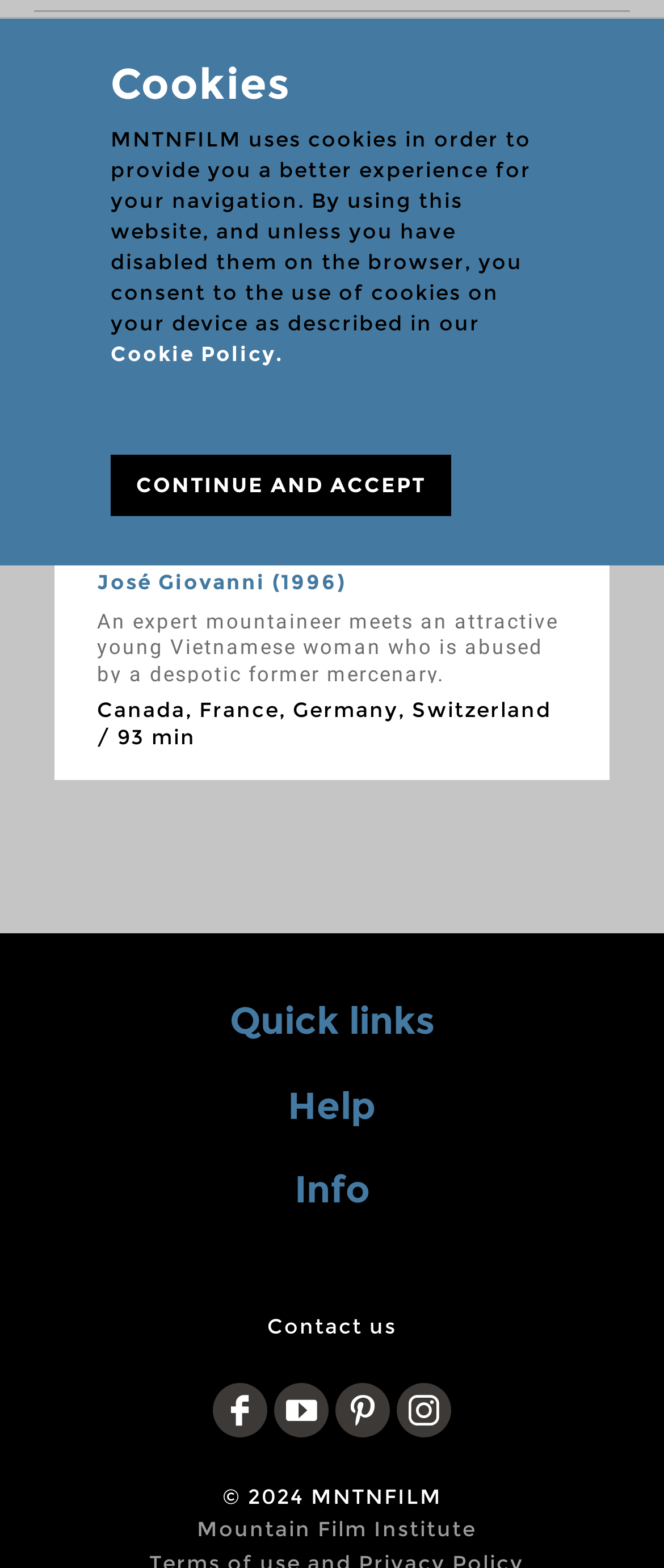Determine the bounding box of the UI component based on this description: "Mountain Film Institute". The bounding box coordinates should be four float values between 0 and 1, i.e., [left, top, right, bottom].

[0.296, 0.967, 0.717, 0.983]